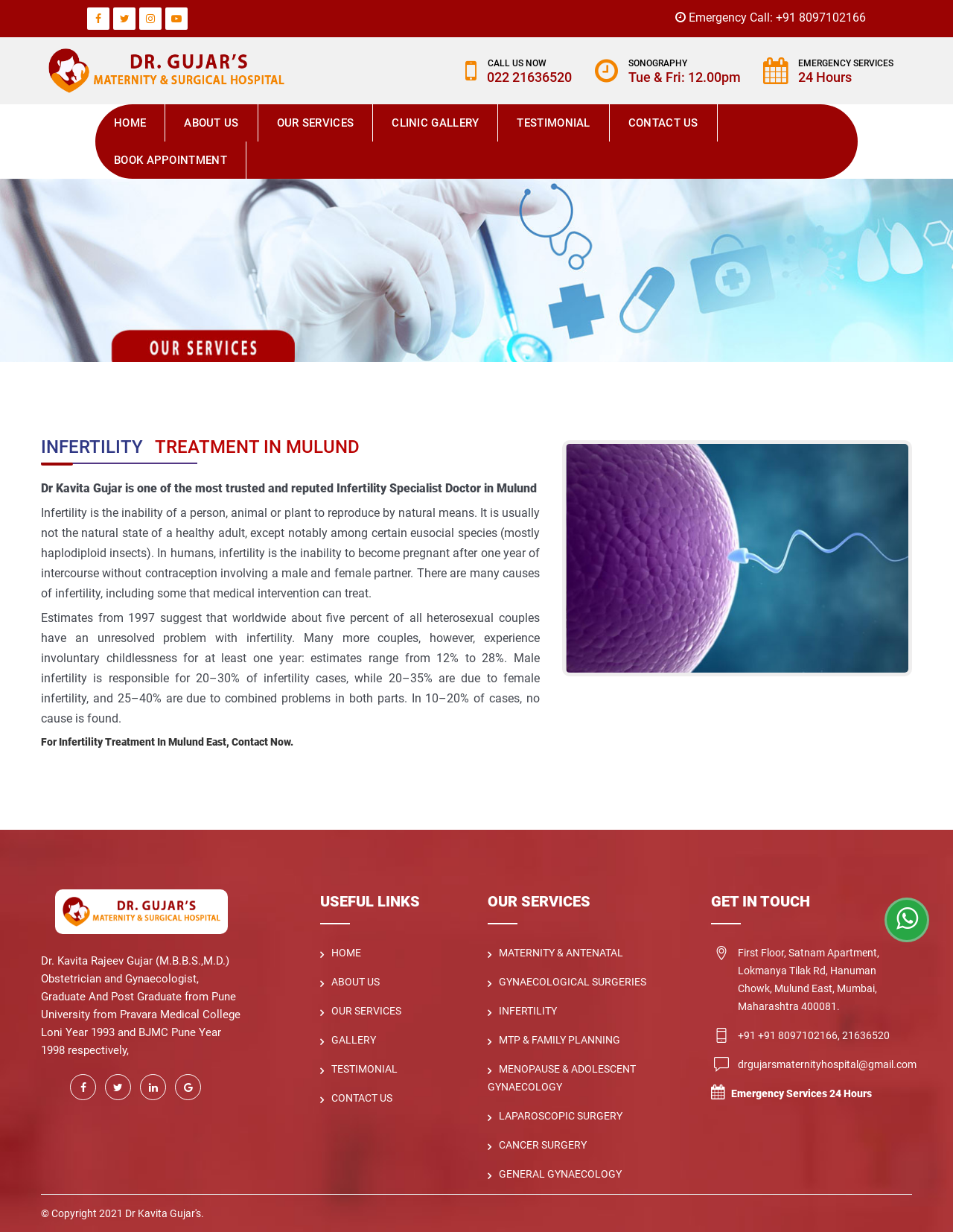Carefully examine the image and provide an in-depth answer to the question: What is the doctor's specialization?

I inferred this from the text 'Dr. Kavita Rajeev Gujar (M.B.B.S.,M.D.) Obstetrician and Gynaecologist...' which describes the doctor's qualifications and specialization.